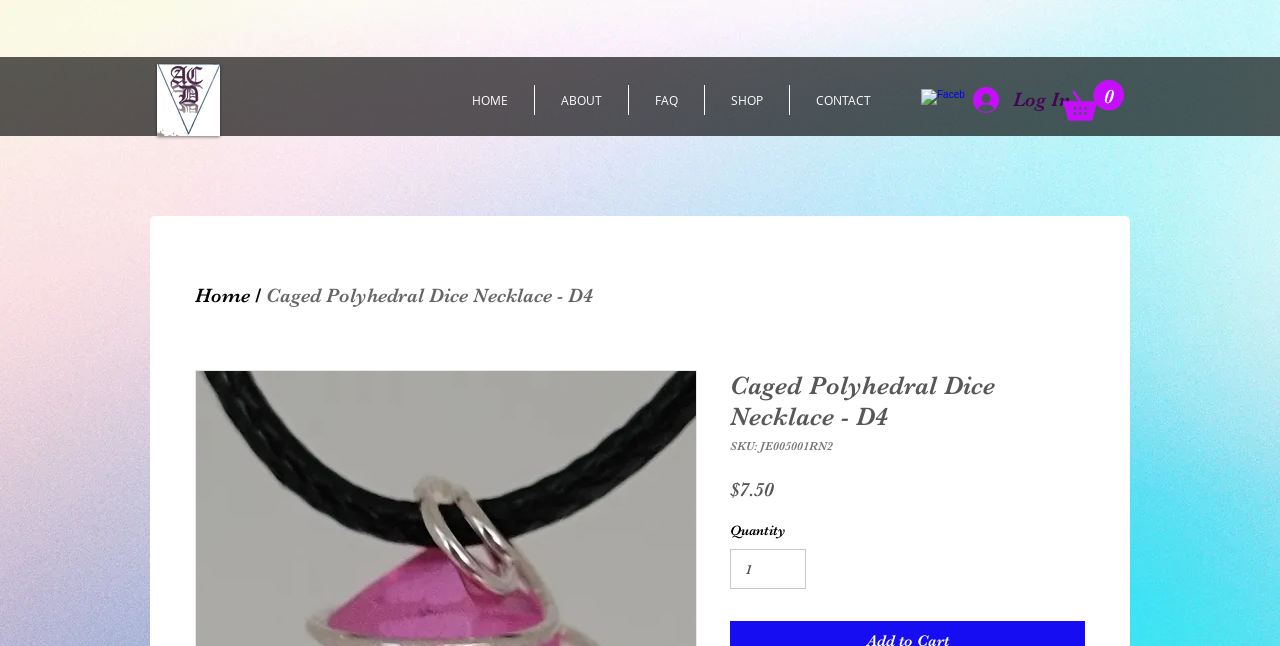Use a single word or phrase to answer this question: 
What is the price of the Caged Polyhedral Dice Necklace?

$7.50